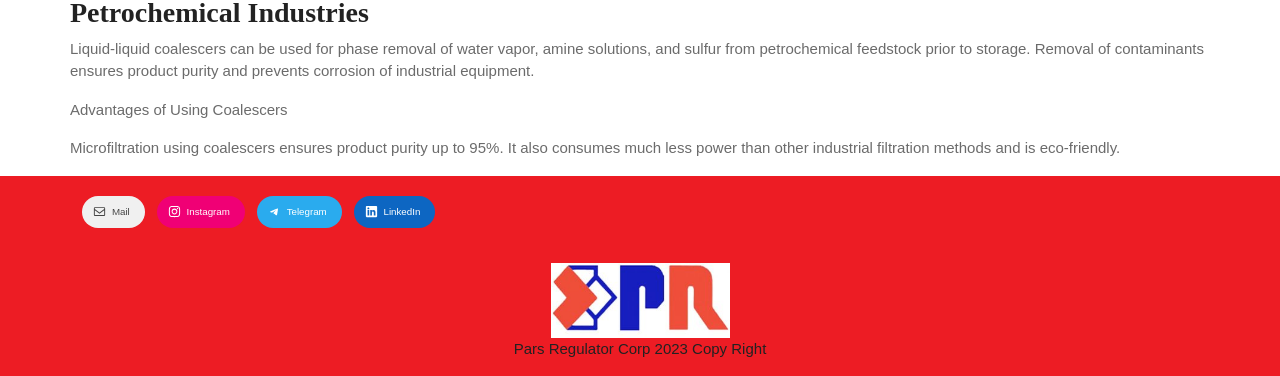What is the position of the link element relative to the social media links?
Examine the image closely and answer the question with as much detail as possible.

By comparing the y1 and y2 coordinates of the link element with bounding box coordinates [0.43, 0.773, 0.57, 0.818] and the social media links, it can be determined that the link element is positioned above the social media links.